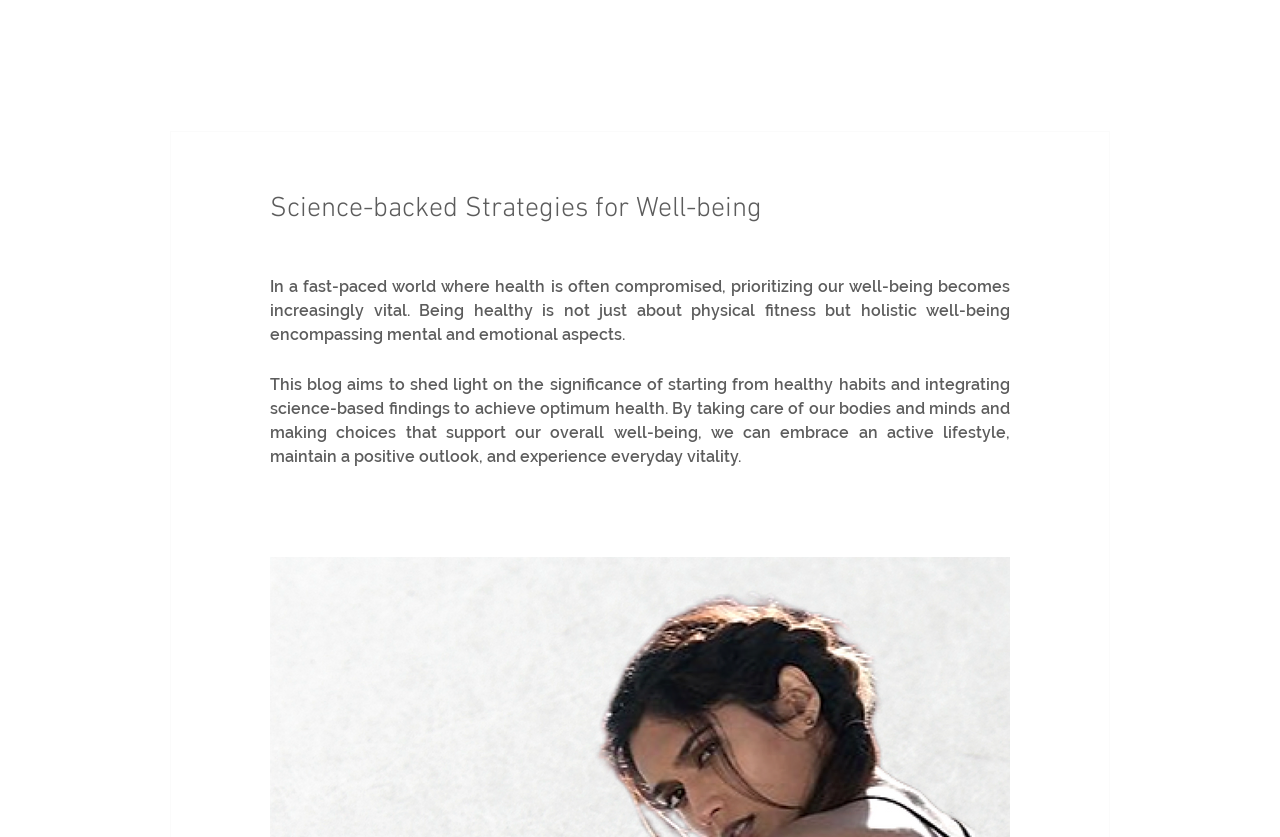Explain in detail what is displayed on the webpage.

The webpage is about science-backed strategies for well-being. At the top, there is a navigation bar with six links: "ABOUT", "STORE", "OFFER", "PROJECT", "FOUNDER", and "COLLABORATION", aligned horizontally and taking up about three-quarters of the screen width.

Below the navigation bar, there is a large heading that spans almost the entire screen width, displaying the title "Science-backed Strategies for Well-being". 

Underneath the title, there are four paragraphs of text. The first paragraph is a brief introduction, stating that prioritizing well-being is vital in today's fast-paced world and that being healthy encompasses not just physical fitness but also mental and emotional aspects. 

The second paragraph explains the purpose of the blog, which is to highlight the importance of developing healthy habits and incorporating science-based findings to achieve optimal health. 

The third and fourth paragraphs are empty, with no text content.